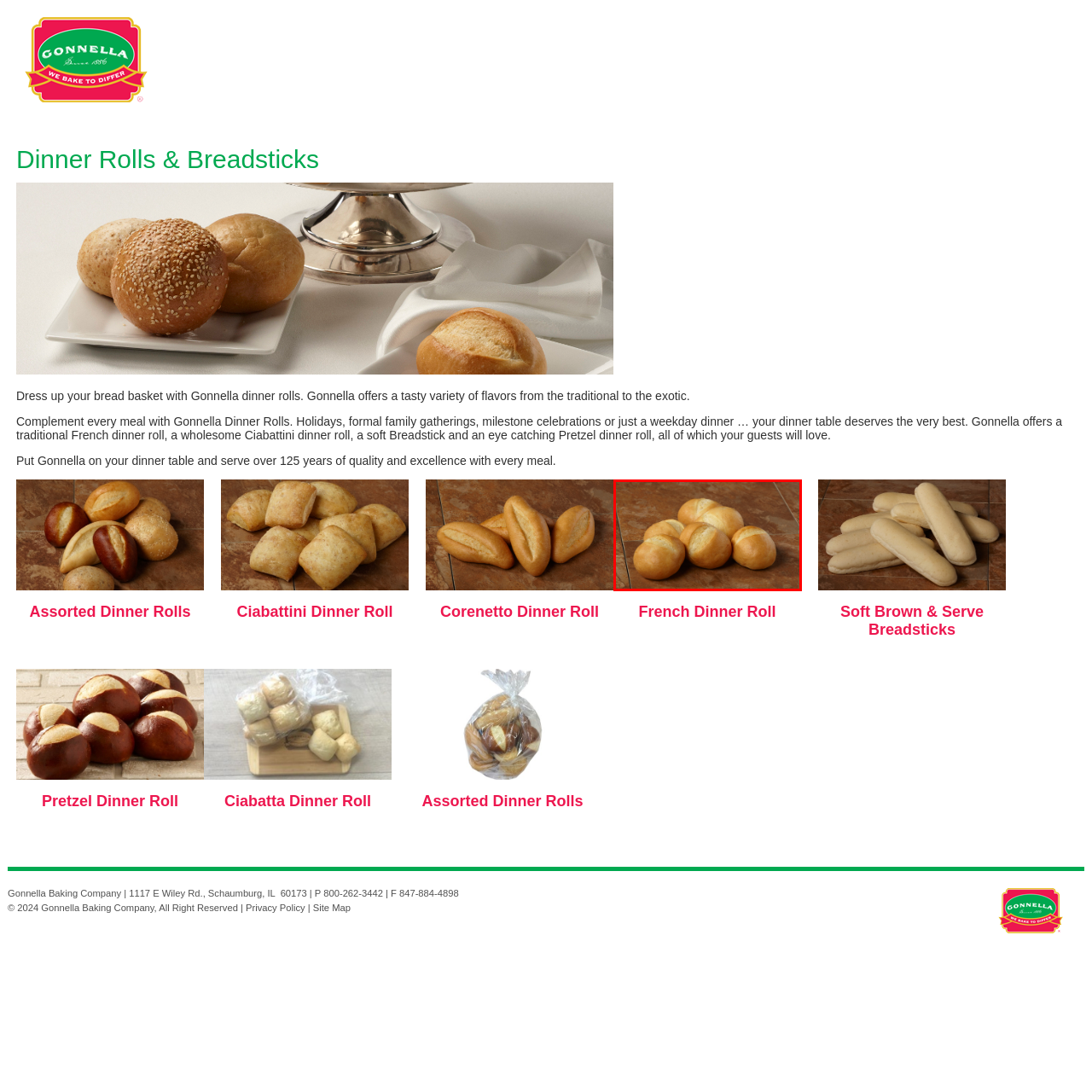Observe the image enclosed by the red rectangle, then respond to the question in one word or phrase:
What is the name of the company that crafted the dinner rolls?

Gonnella Baking Co